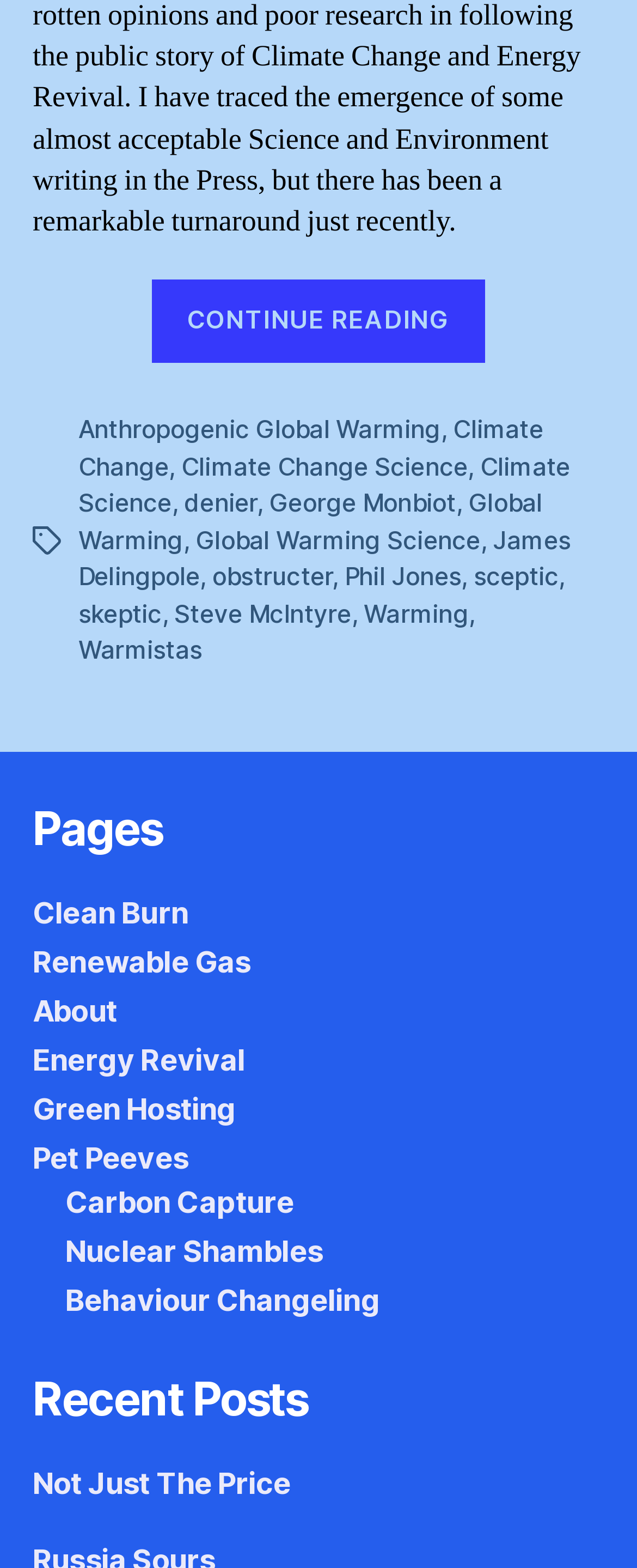Provide the bounding box coordinates of the HTML element this sentence describes: "Global Warming Science". The bounding box coordinates consist of four float numbers between 0 and 1, i.e., [left, top, right, bottom].

[0.307, 0.335, 0.754, 0.354]